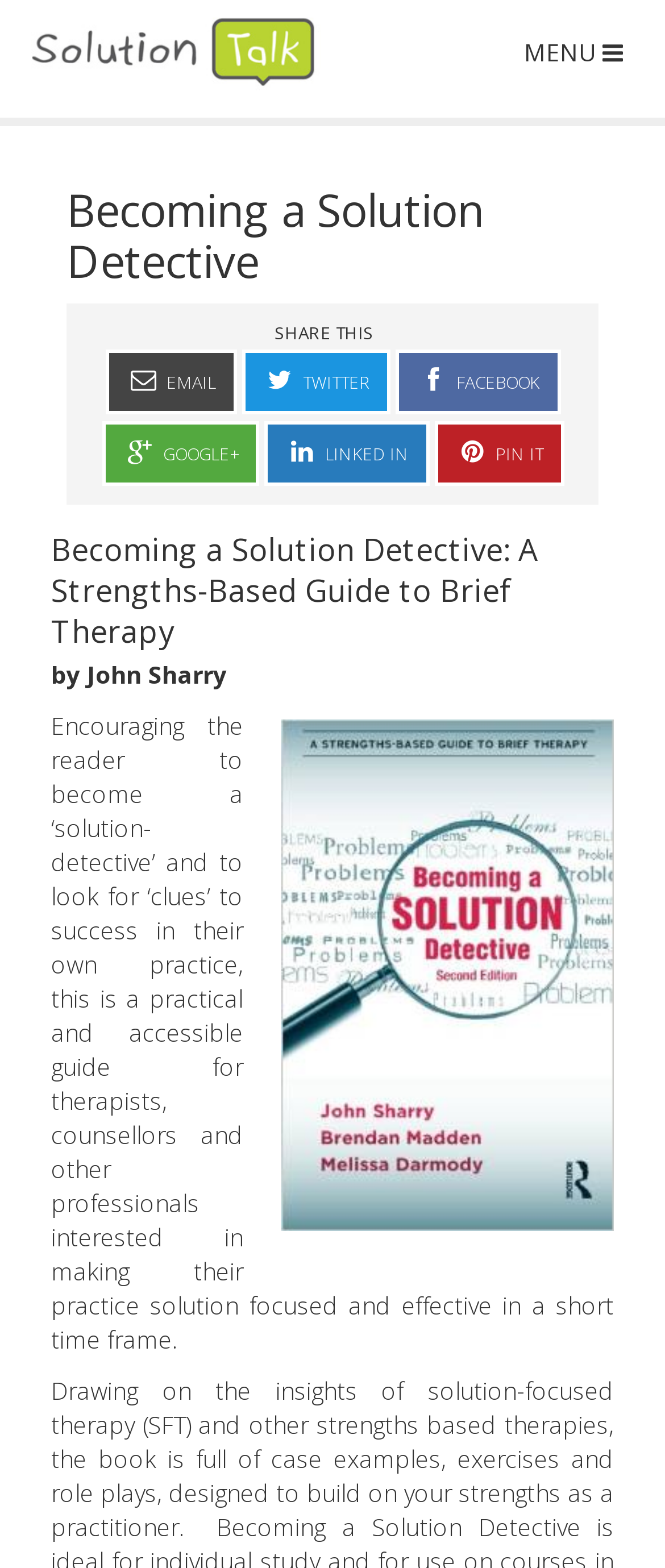Specify the bounding box coordinates (top-left x, top-left y, bottom-right x, bottom-right y) of the UI element in the screenshot that matches this description: Pin It

[0.653, 0.269, 0.847, 0.31]